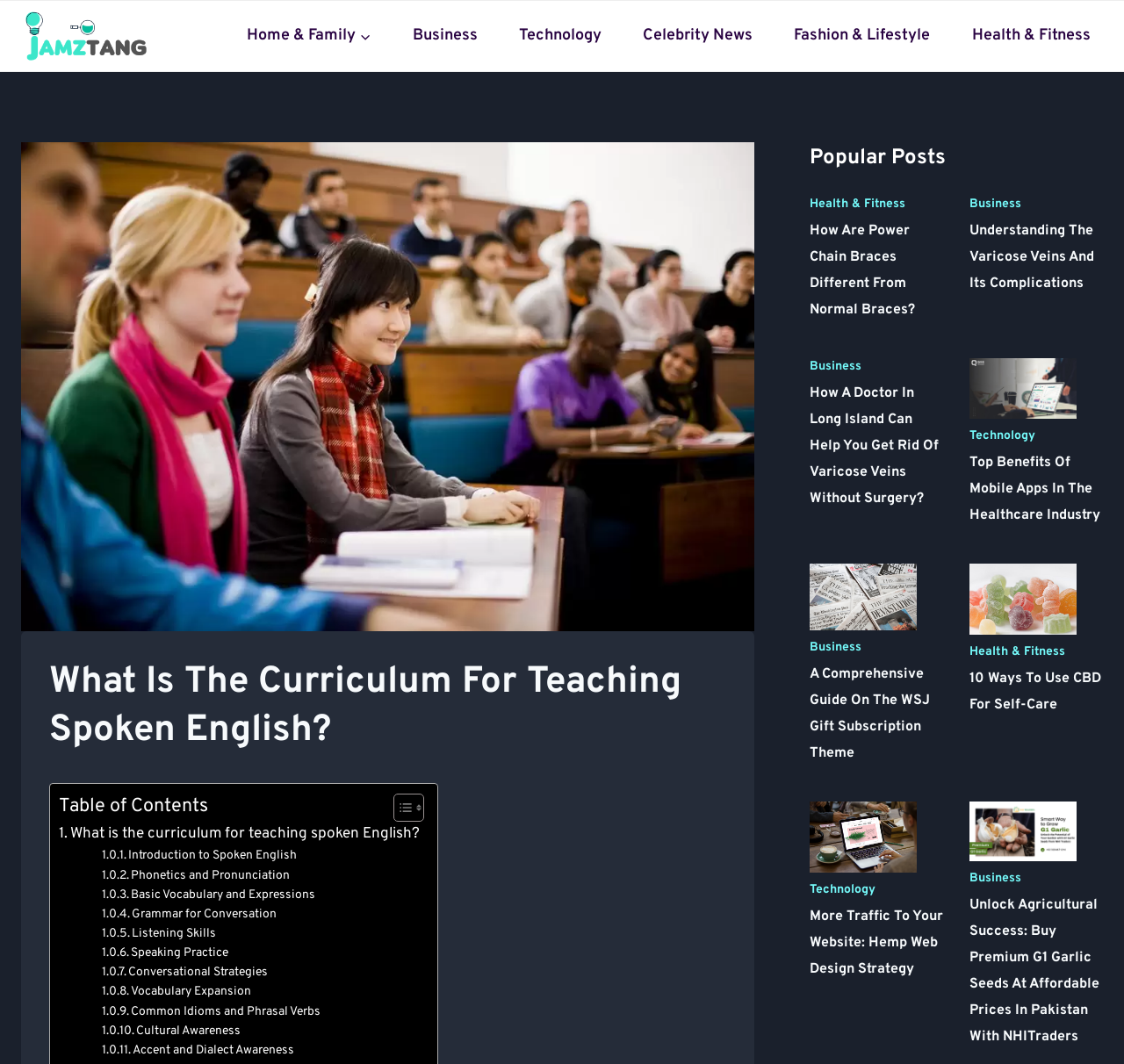Provide a comprehensive description of the webpage.

This webpage is about the curriculum for teaching spoken English. At the top, there is a logo "Jamztang" with a link to it. Below the logo, there is a primary navigation menu with links to various categories such as "Home & Family", "Business", "Technology", "Celebrity News", "Fashion & Lifestyle", and "Health & Fitness".

The main content of the webpage is divided into two sections. The first section is about the curriculum for teaching spoken English, which includes a table of contents with links to different topics such as "Introduction to Spoken English", "Phonetics and Pronunciation", "Basic Vocabulary and Expressions", and more.

The second section is a list of popular posts, which includes four articles with headings and links to read more. The articles are about various topics such as "How Are Power Chain Braces Different From Normal Braces?", "Understanding The Varicose Veins And Its Complications", "Top Benefits Of Mobile Apps In The Healthcare Industry", and more. Each article has a link to read more and an image related to the topic.

There are also several other articles listed below, each with a heading, link, and image. These articles are about topics such as "Benefits of Mobile Apps", "WSJ gift subscription", "Orange CBD Gummies", "More Traffic To Your Website: Hemp Web Design Strategy", and "G1 garlic price in Pakistan".